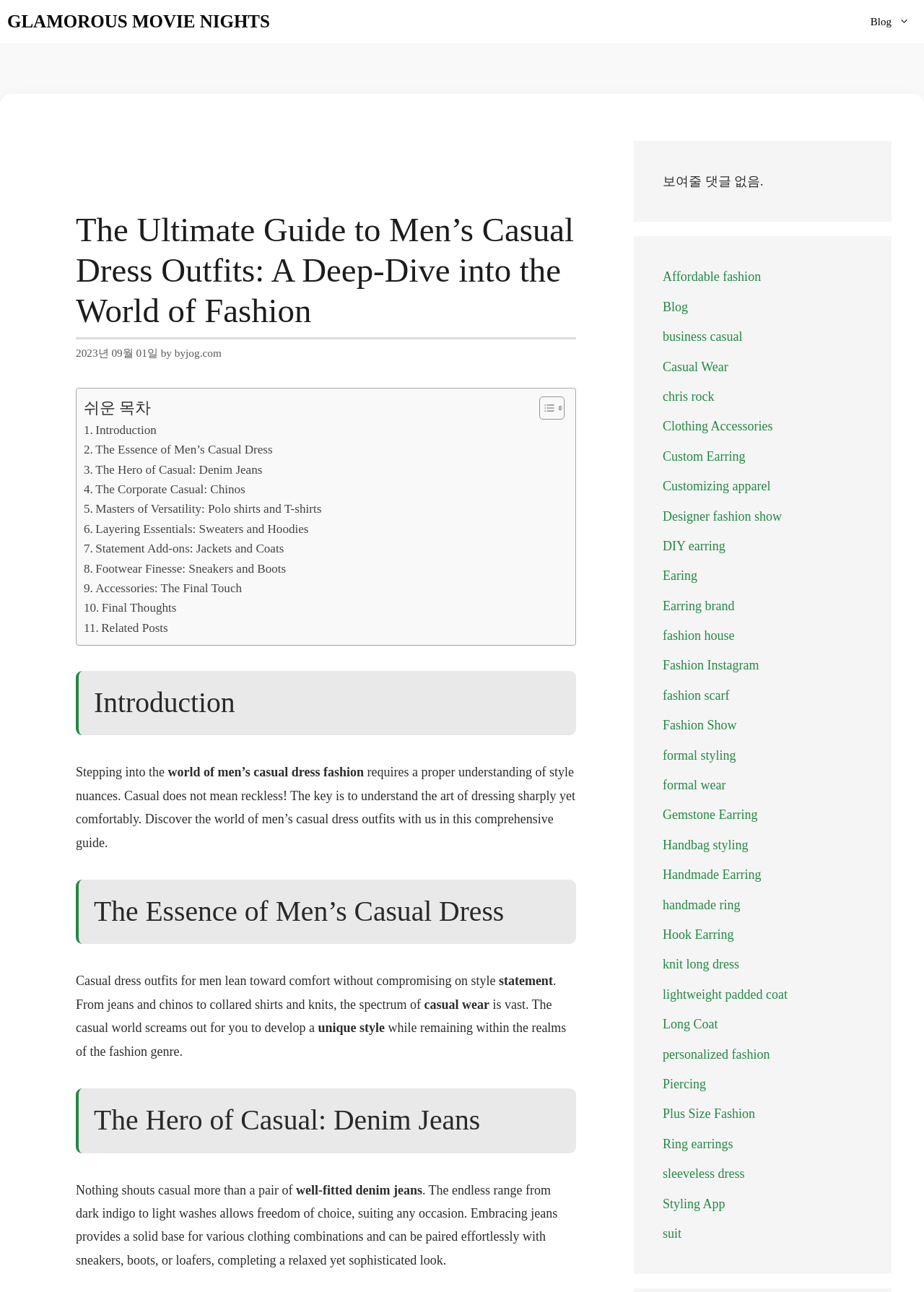Given the description Accessories: The Final Touch, predict the bounding box coordinates of the UI element. Ensure the coordinates are in the format (top-left x, top-left y, bottom-right x, bottom-right y) and all values are between 0 and 1.

[0.091, 0.448, 0.262, 0.463]